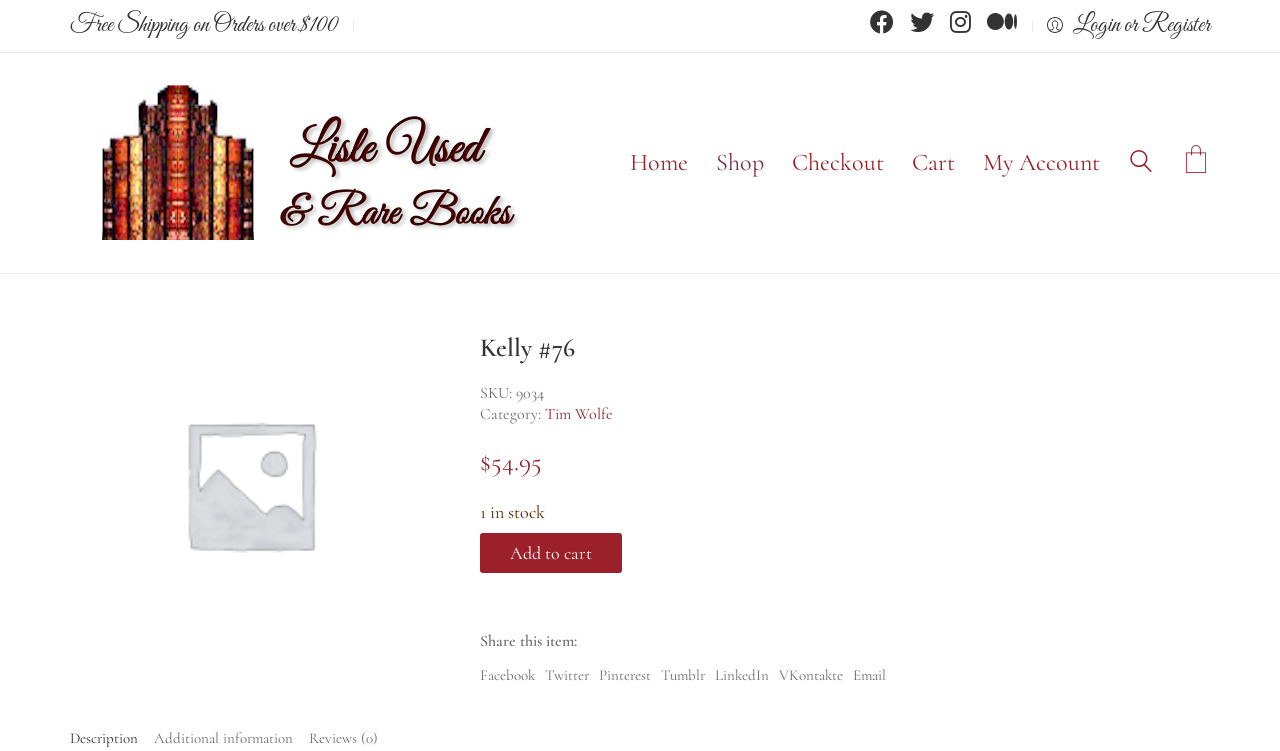Extract the bounding box coordinates for the UI element described by the text: "Cert Pinner Code on Codeberg". The coordinates should be in the form of [left, top, right, bottom] with values between 0 and 1.

None